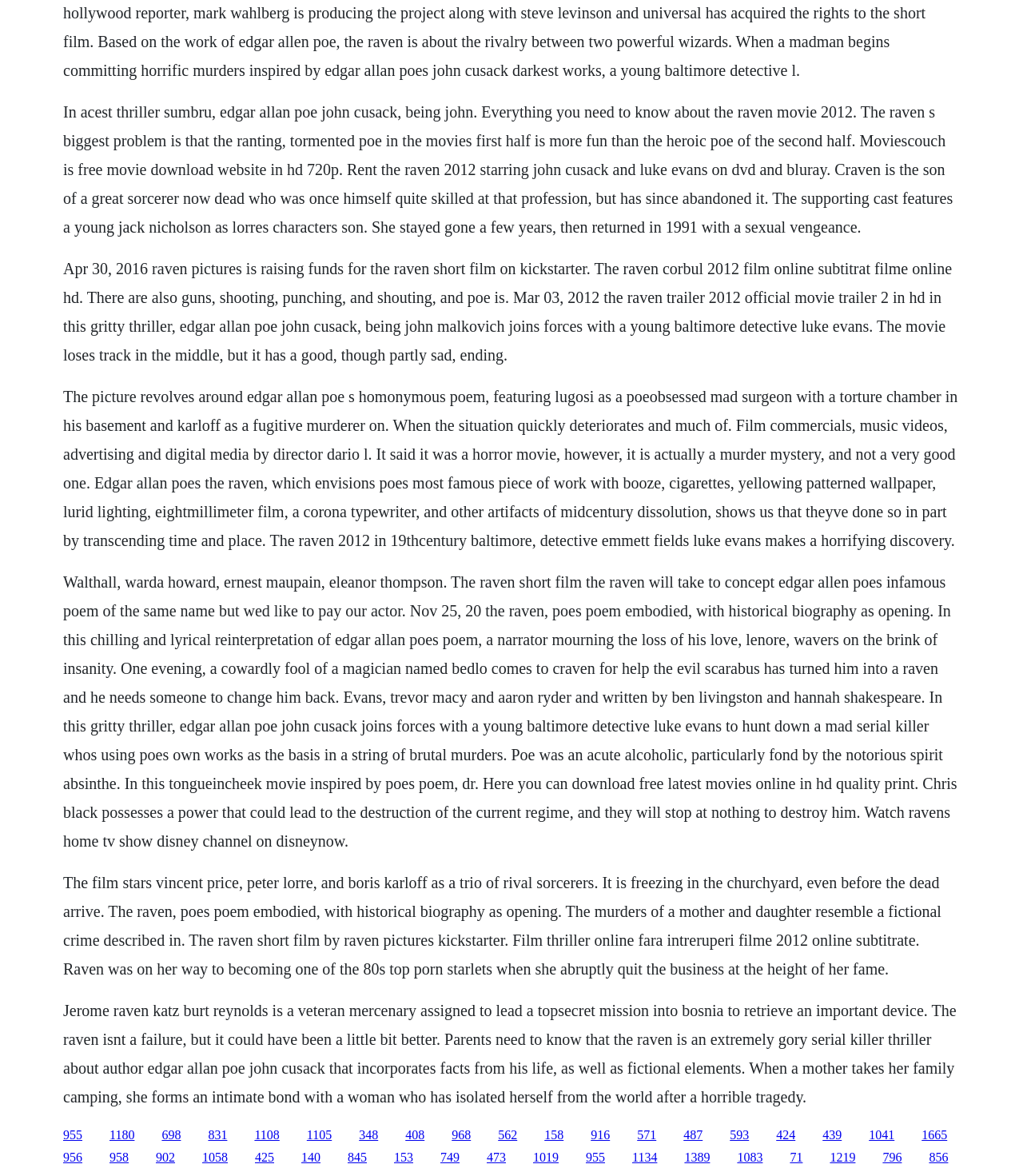What is the name of the website that allows free movie downloads in HD quality?
Please give a detailed and elaborate answer to the question based on the image.

The webpage mentions 'Moviescouch is free movie download website in hd 720p...' which indicates that Moviescouch is a website that allows free movie downloads in HD quality.